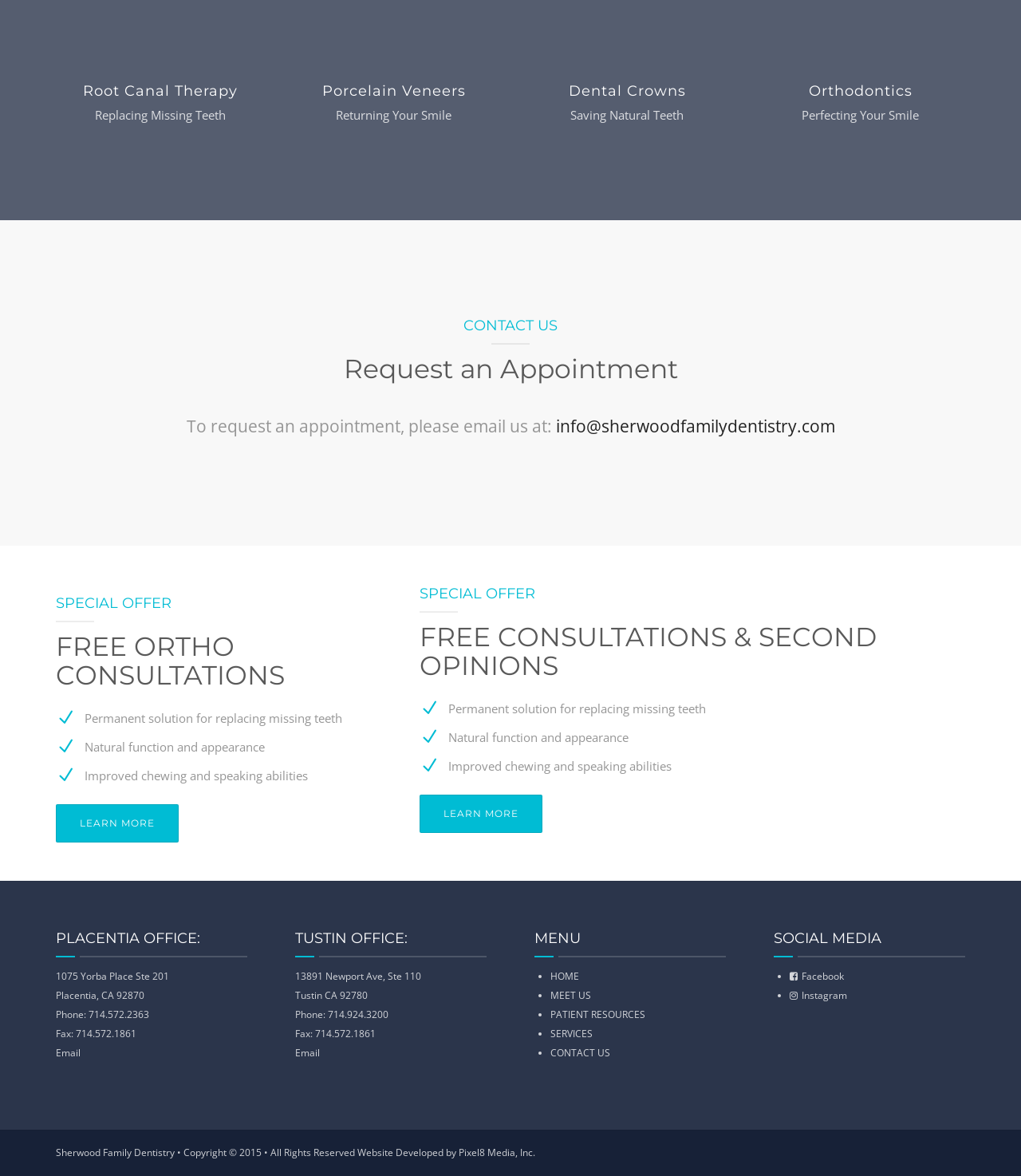What is the phone number of the Placentia office?
Using the details shown in the screenshot, provide a comprehensive answer to the question.

I found the phone number '714.572.2363' listed under the Placentia office location, which suggests that it is the phone number of the Placentia office.